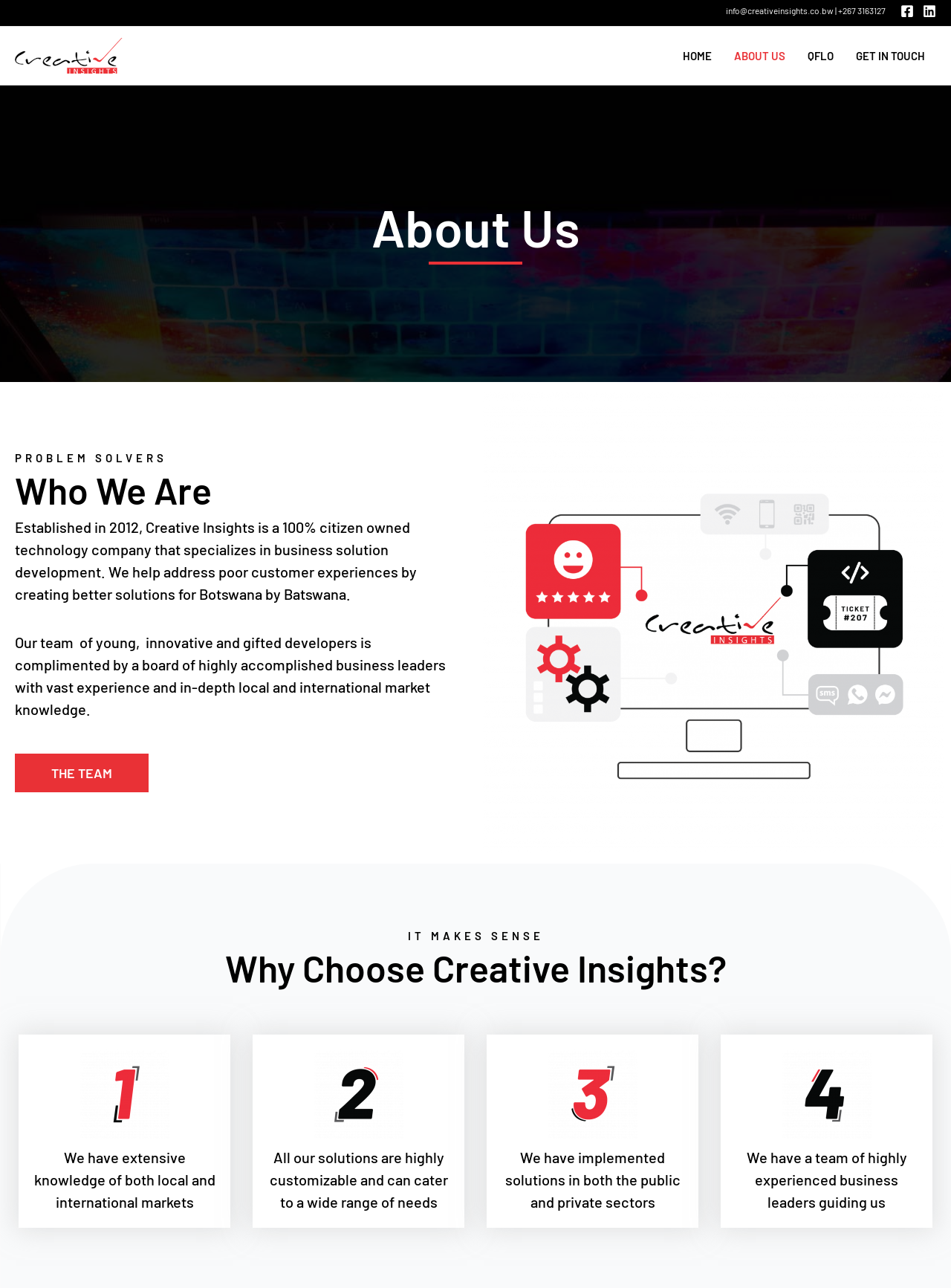What is the company's email address?
Carefully examine the image and provide a detailed answer to the question.

The company's email address can be found at the top of the webpage, in the static text element that also contains the company's phone number.